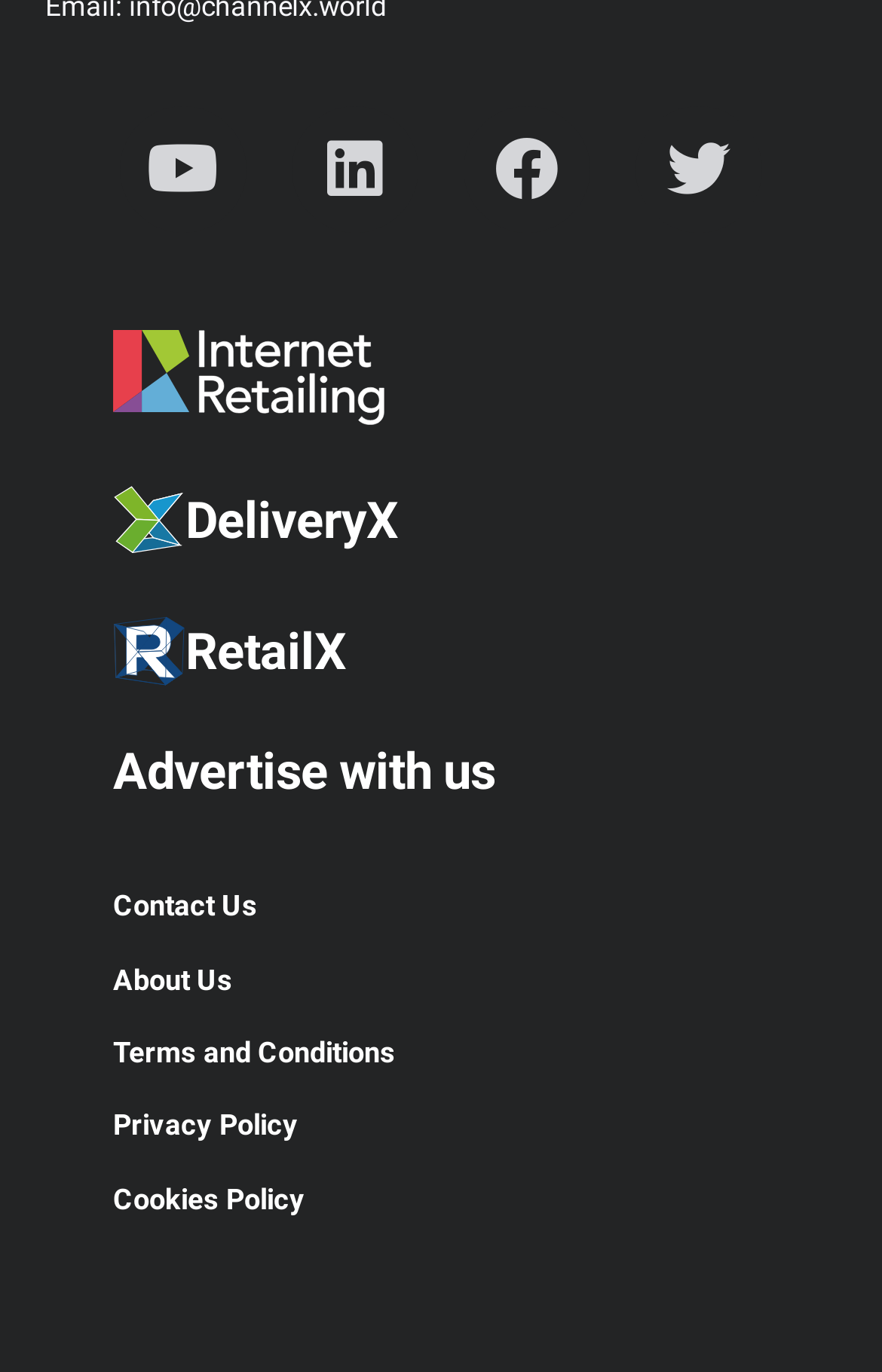Please examine the image and provide a detailed answer to the question: What is the first link in the main menu?

I looked at the main menu links and found that the first link is empty, which is located below the social media links and has an associated image.